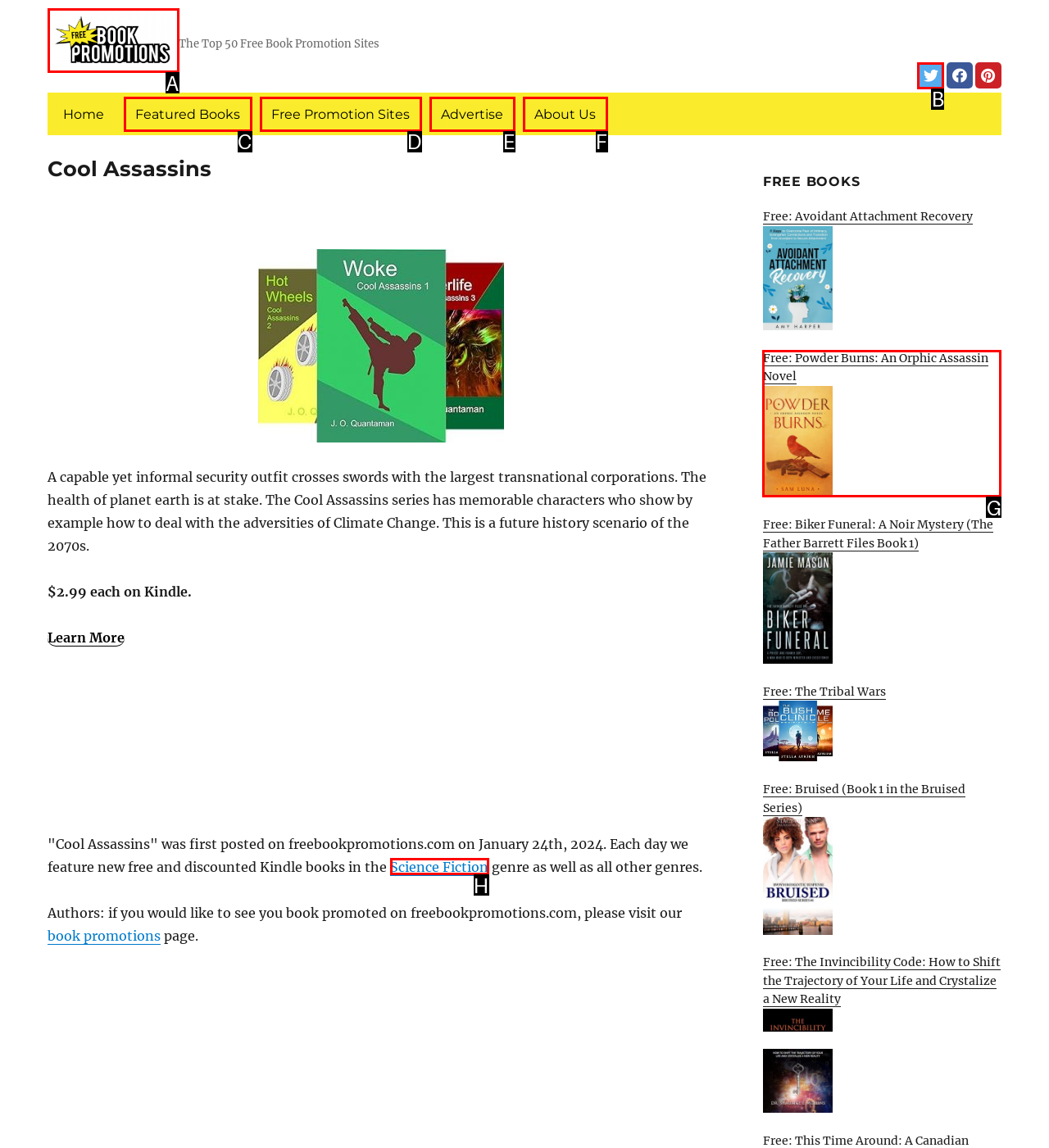Specify the letter of the UI element that should be clicked to achieve the following: Visit the 'Science Fiction' genre page
Provide the corresponding letter from the choices given.

H